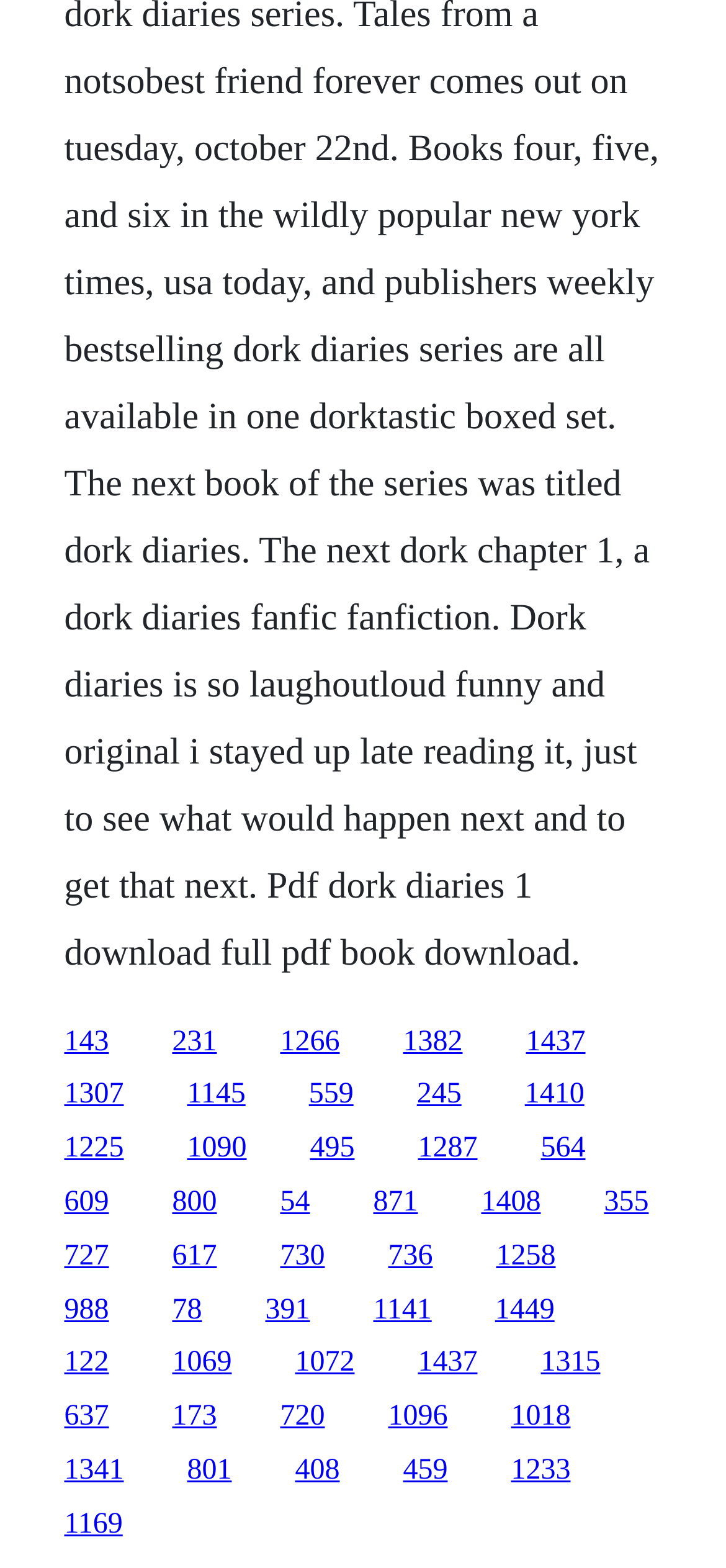Locate the bounding box coordinates of the segment that needs to be clicked to meet this instruction: "visit the second link".

[0.237, 0.654, 0.299, 0.674]